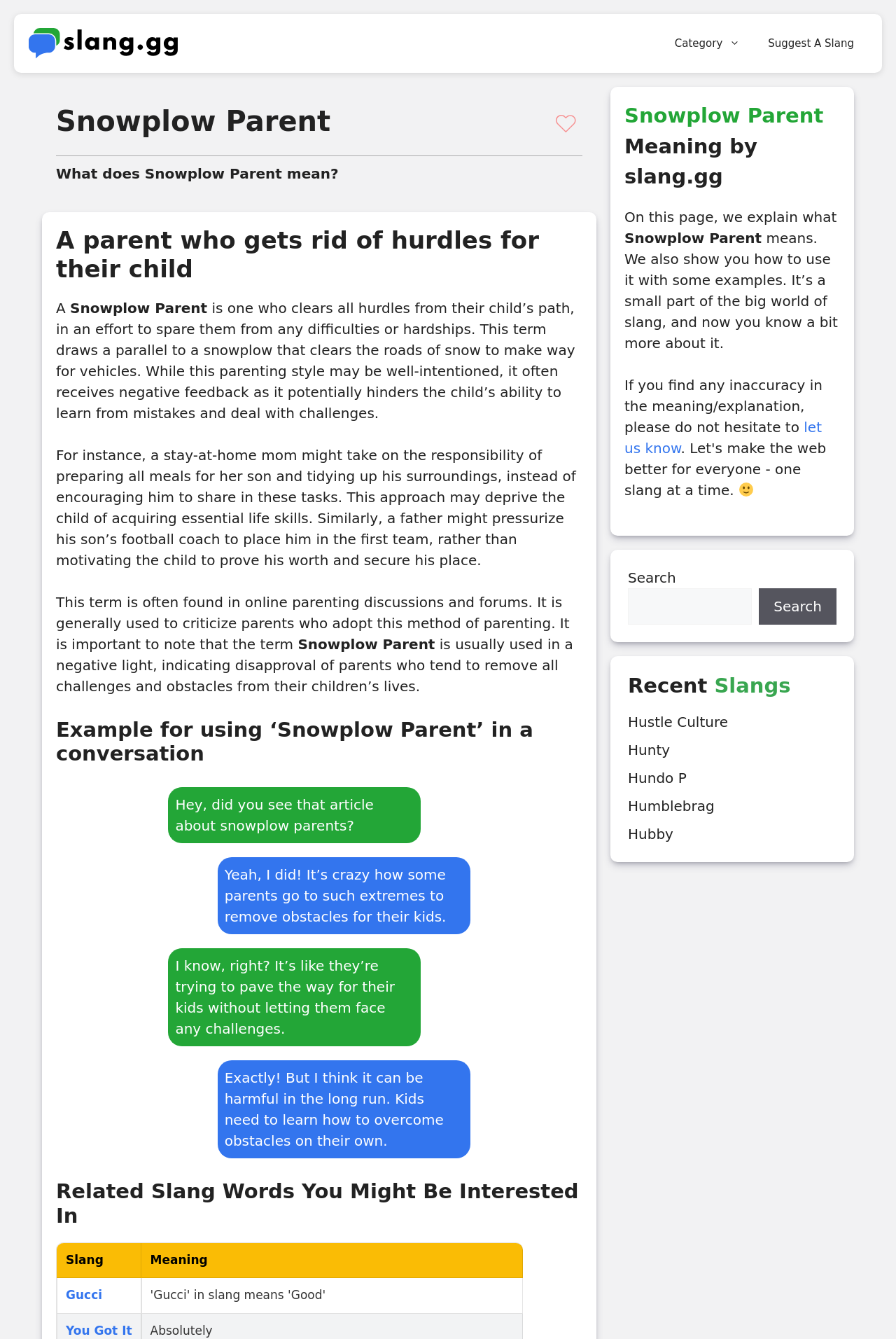Identify the bounding box coordinates for the region of the element that should be clicked to carry out the instruction: "Read recent slangs". The bounding box coordinates should be four float numbers between 0 and 1, i.e., [left, top, right, bottom].

[0.701, 0.503, 0.934, 0.521]